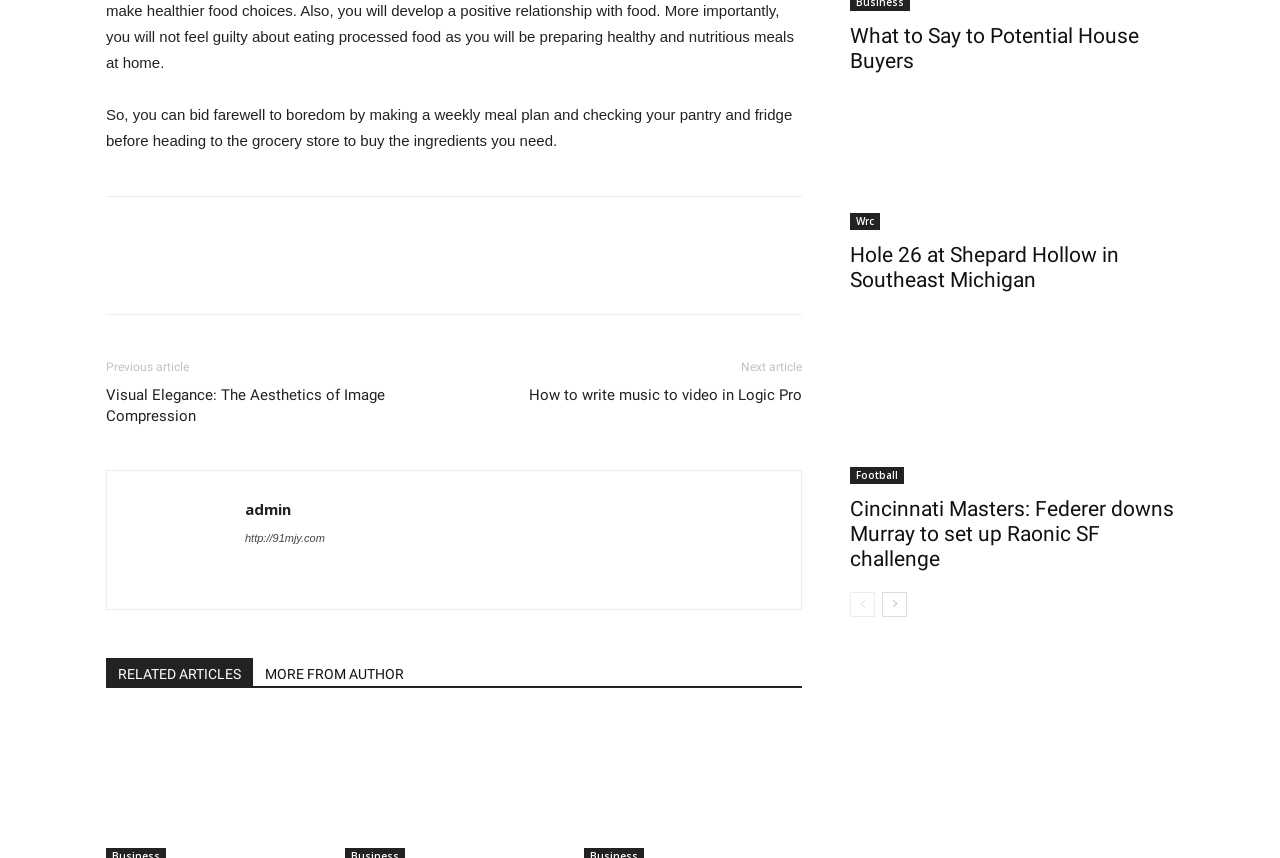Please determine the bounding box coordinates of the element to click on in order to accomplish the following task: "Go to the 'Business' category". Ensure the coordinates are four float numbers ranging from 0 to 1, i.e., [left, top, right, bottom].

[0.664, 0.082, 0.711, 0.101]